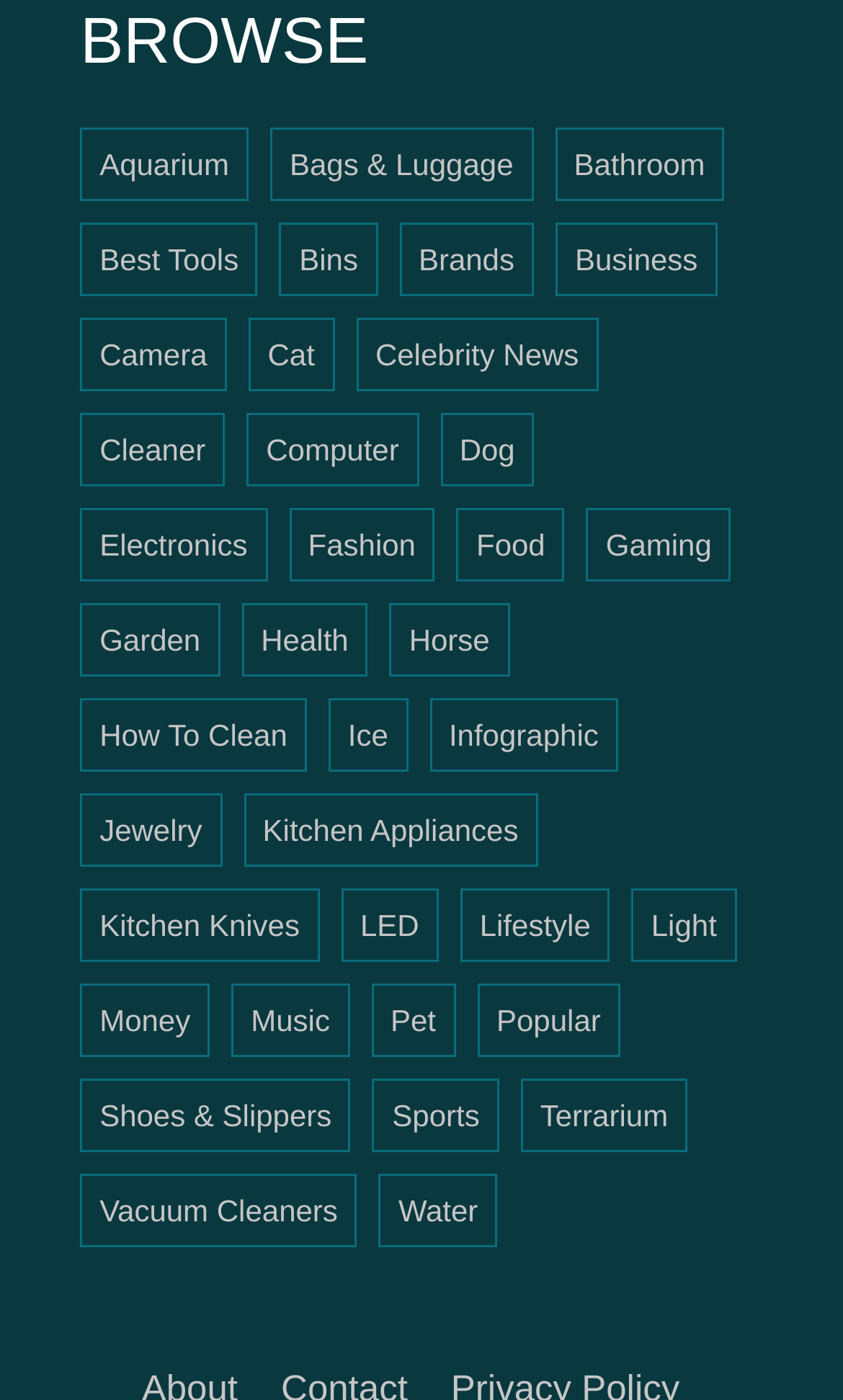Find the bounding box coordinates of the clickable area that will achieve the following instruction: "Discover Electronics".

[0.095, 0.363, 0.317, 0.416]